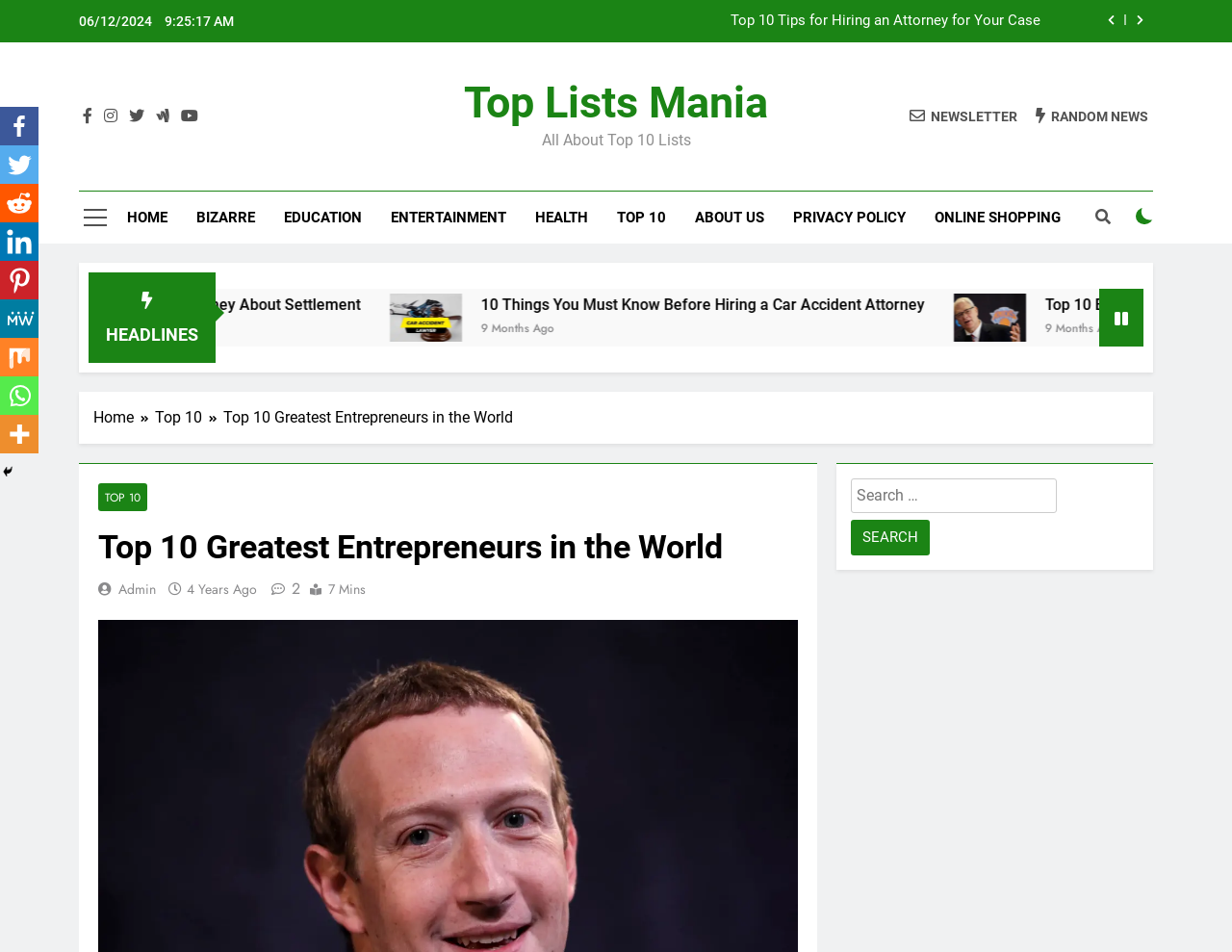Review the image closely and give a comprehensive answer to the question: What is the purpose of the search box at the bottom of the webpage?

The search box at the bottom of the webpage is used to search for articles on the website. It allows users to enter keywords and find relevant articles.